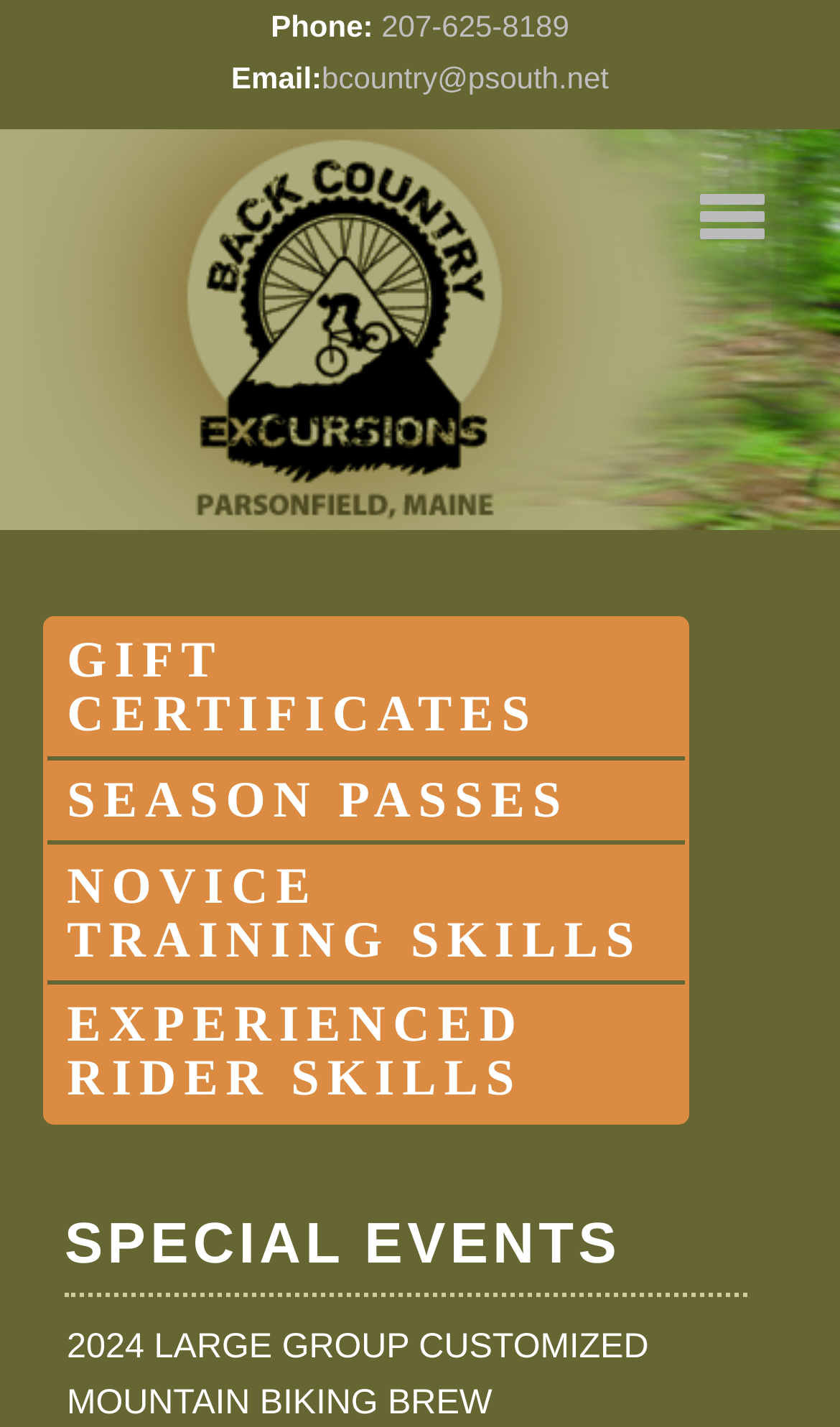How many links are there in the top section?
Refer to the screenshot and respond with a concise word or phrase.

2